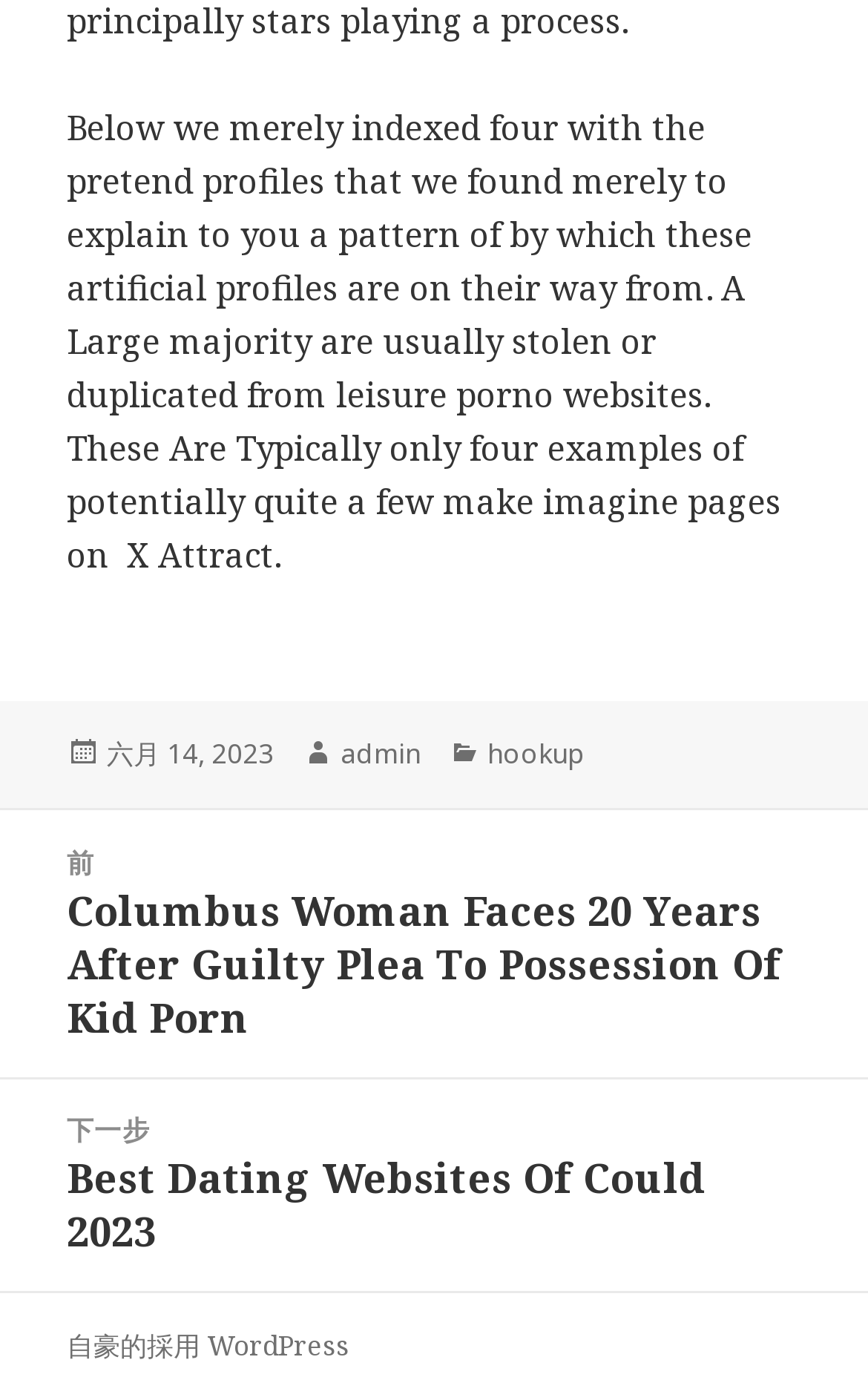Respond with a single word or phrase for the following question: 
What is the date of the article?

June 14, 2023